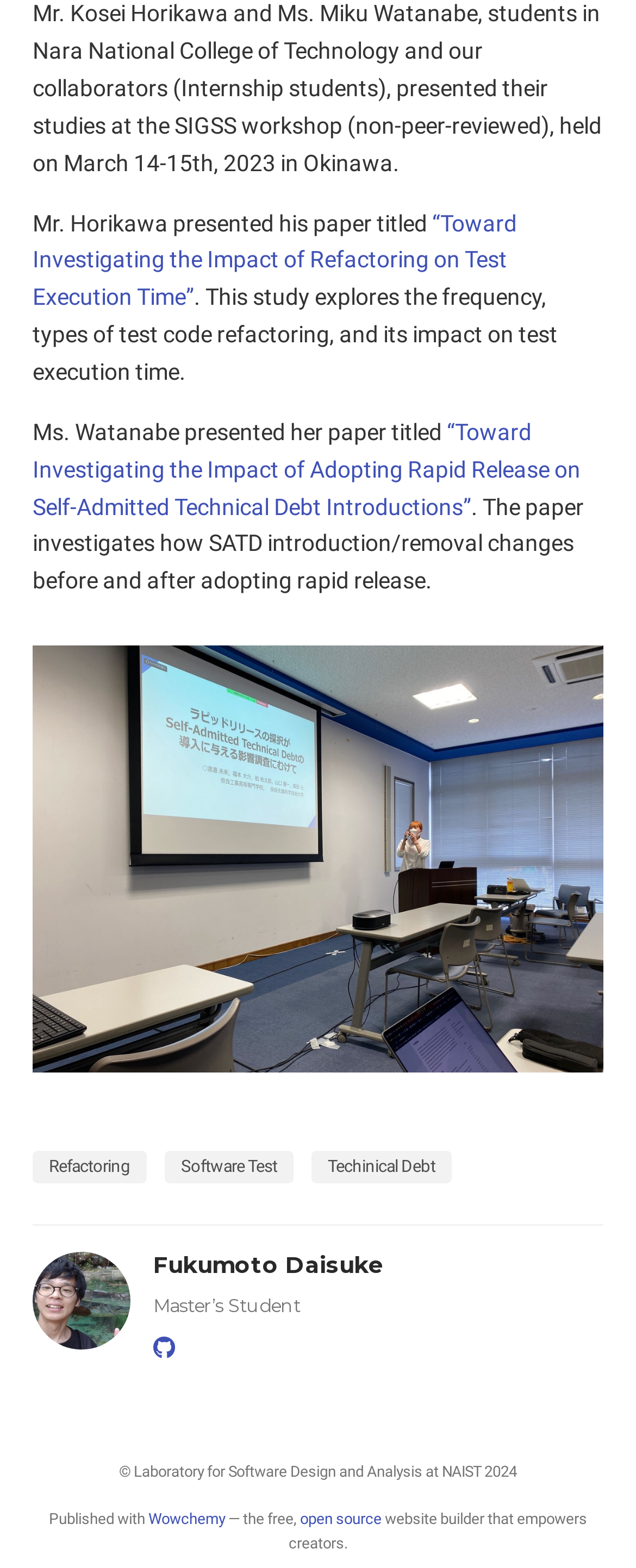Give a succinct answer to this question in a single word or phrase: 
What is the name of the laboratory mentioned in the webpage?

Laboratory for Software Design and Analysis at NAIST